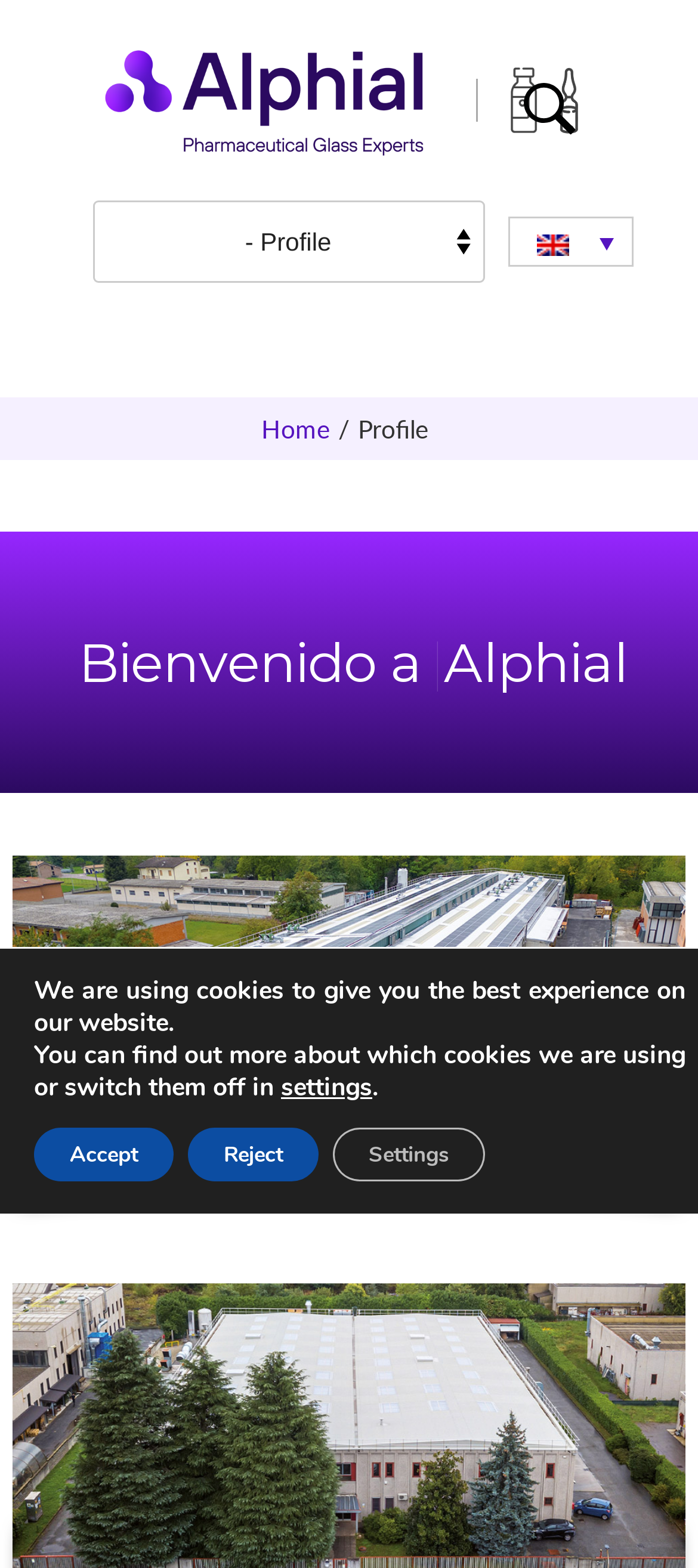Using the element description: "Support Team", determine the bounding box coordinates for the specified UI element. The coordinates should be four float numbers between 0 and 1, [left, top, right, bottom].

None